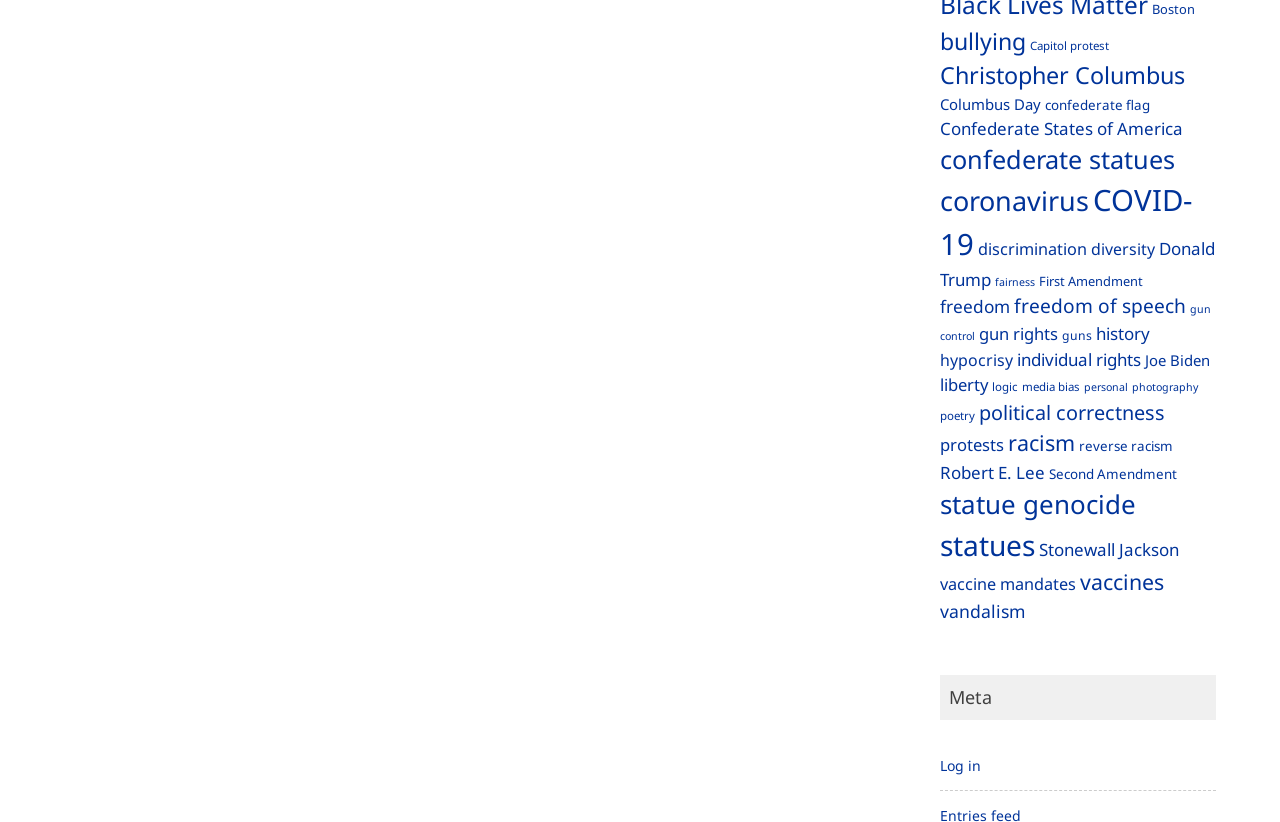Please give a short response to the question using one word or a phrase:
How many links are related to COVID-19?

2